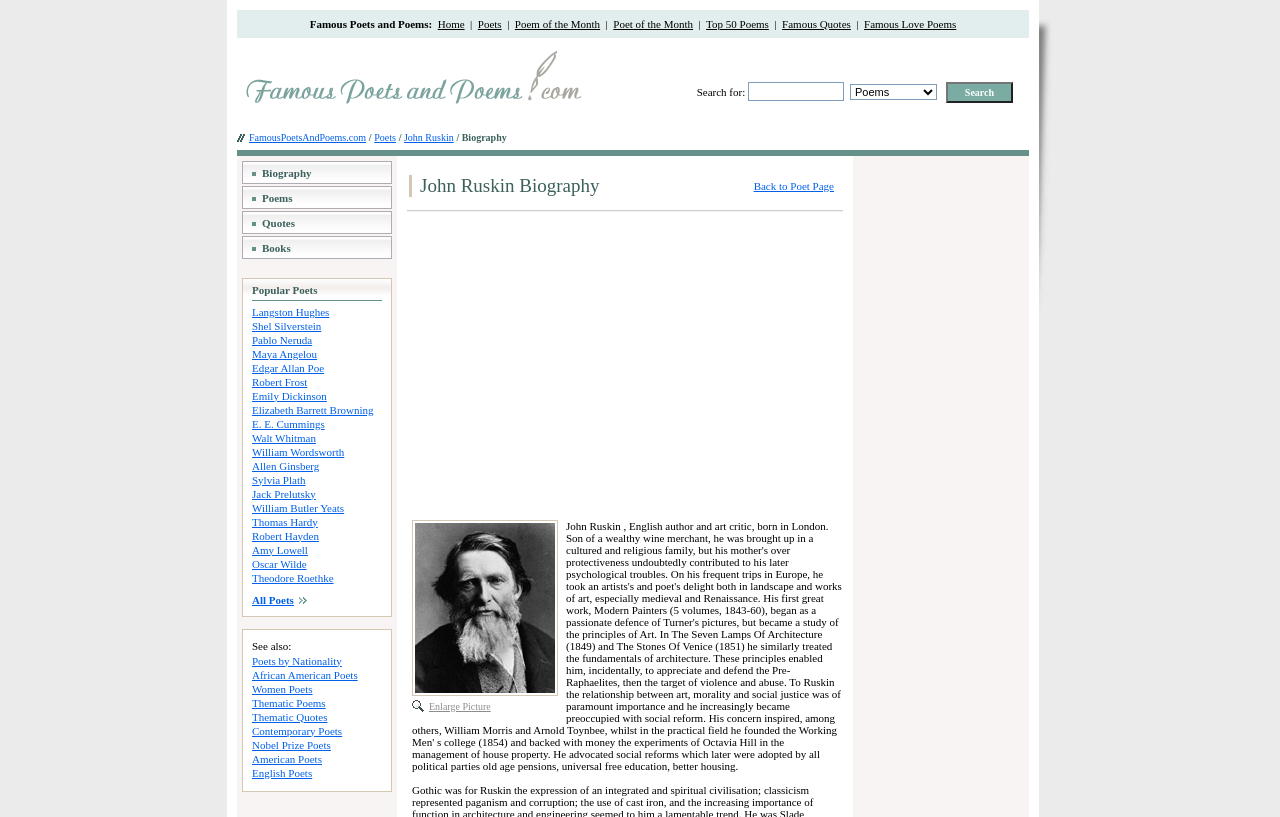Describe the entire webpage, focusing on both content and design.

The webpage is about John Ruskin's biography. At the top, there is a navigation menu with links to "Home", "Poets", "Poem of the Month", "Poet of the Month", "Top 50 Poems", "Famous Quotes", and "Famous Love Poems". Below the navigation menu, there is a section with a "Back to main page" link and a search bar with a dropdown menu and a "Search" button.

On the left side of the page, there is a vertical menu with links to "Biography", "Poems", "Quotes", and "Books" related to John Ruskin. Each of these links has an accompanying image.

The main content of the page is divided into sections, with a table of contents on the left side. The sections include a biography of John Ruskin, his poems, quotes, and books. The biography section is the most prominent, taking up the majority of the page.

At the bottom of the page, there is a section with a table listing popular poets.